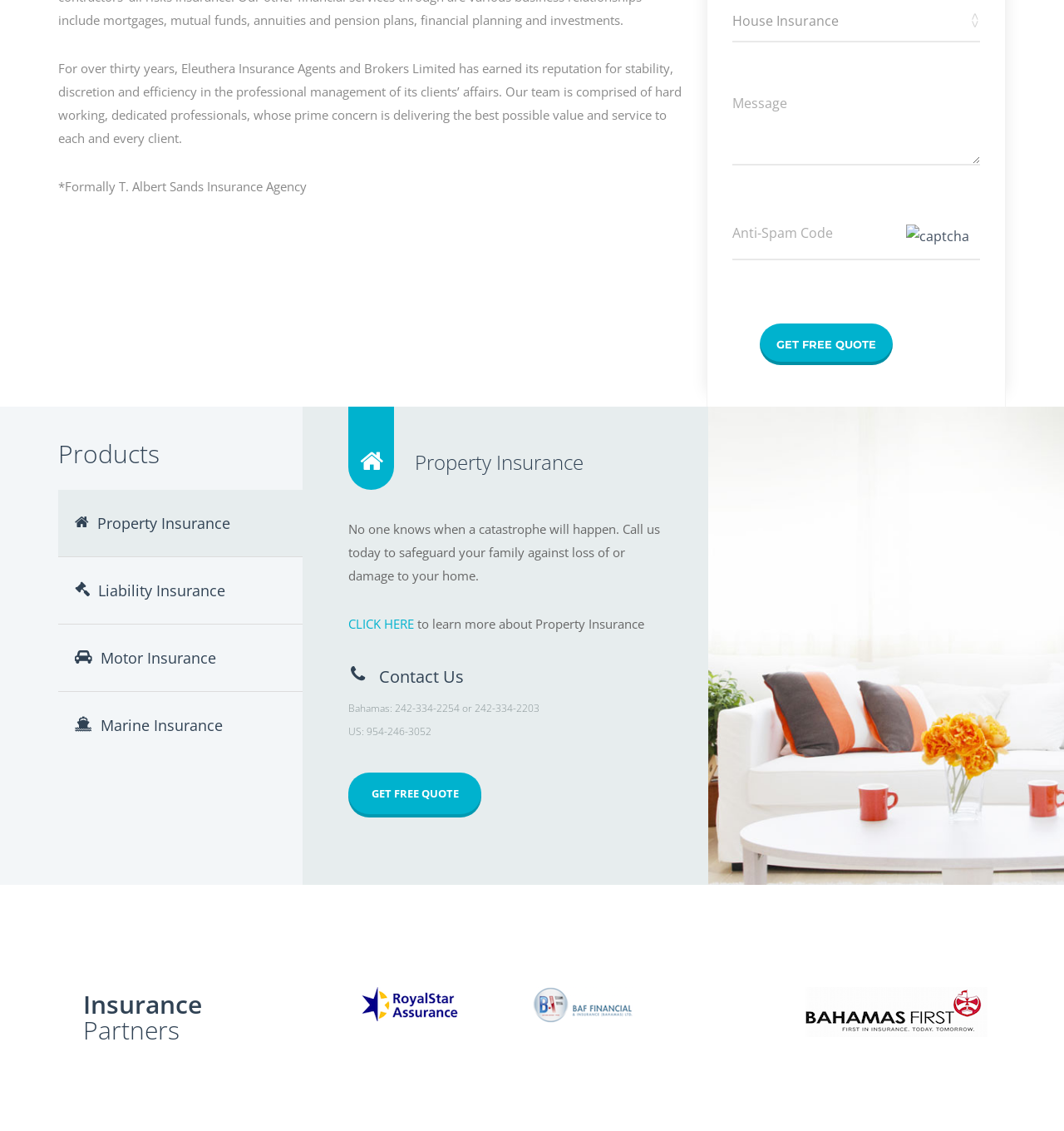What is the company's reputation?
Give a detailed response to the question by analyzing the screenshot.

The company's reputation can be inferred from the static text at the top of the webpage, which states that Eleuthera Insurance Agents and Brokers Limited has earned its reputation for stability, discretion and efficiency in the professional management of its clients' affairs.